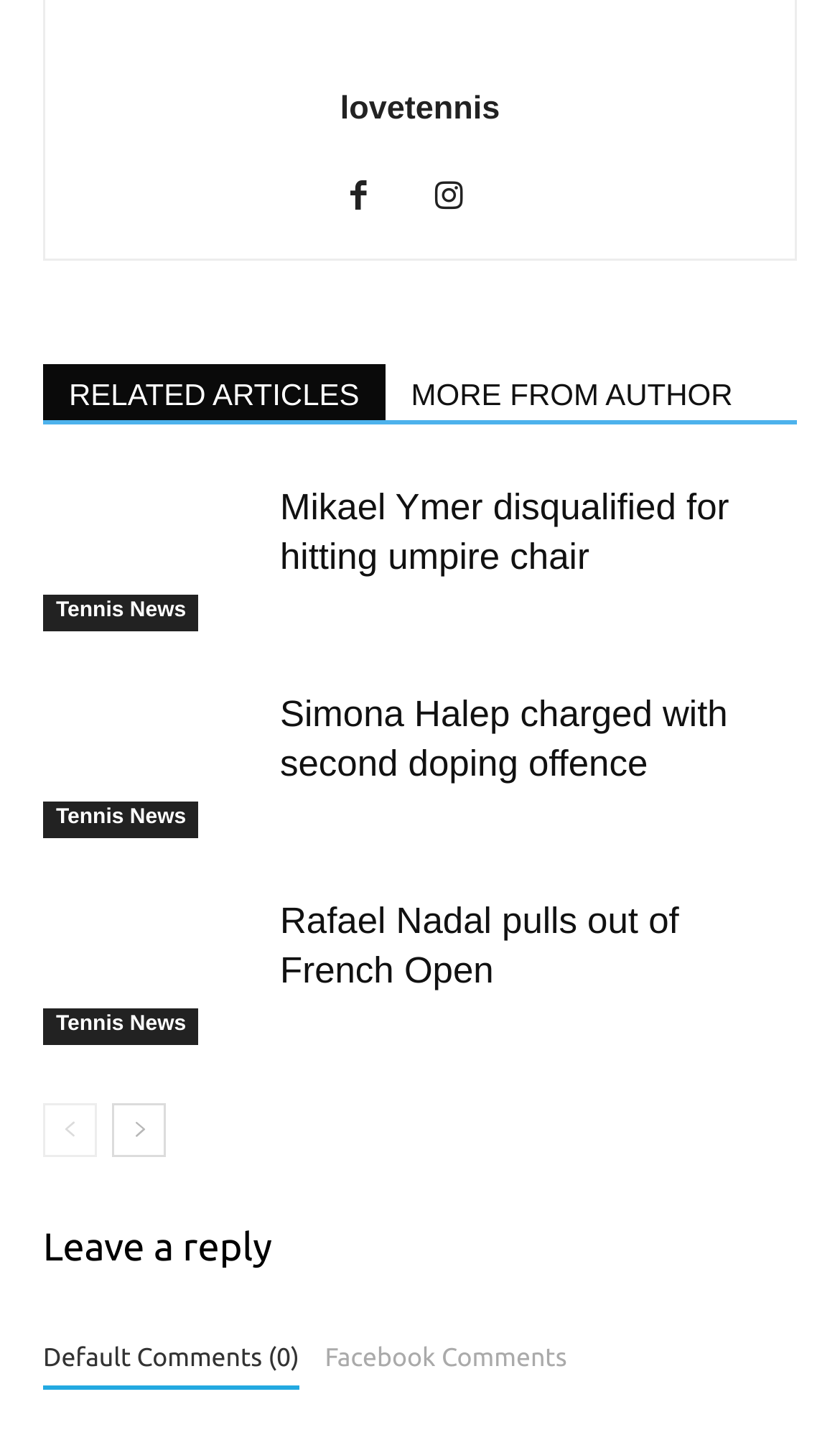Please provide a one-word or short phrase answer to the question:
What is the category of the article 'Mikael Ymer disqualified for hitting umpire chair'?

Tennis News